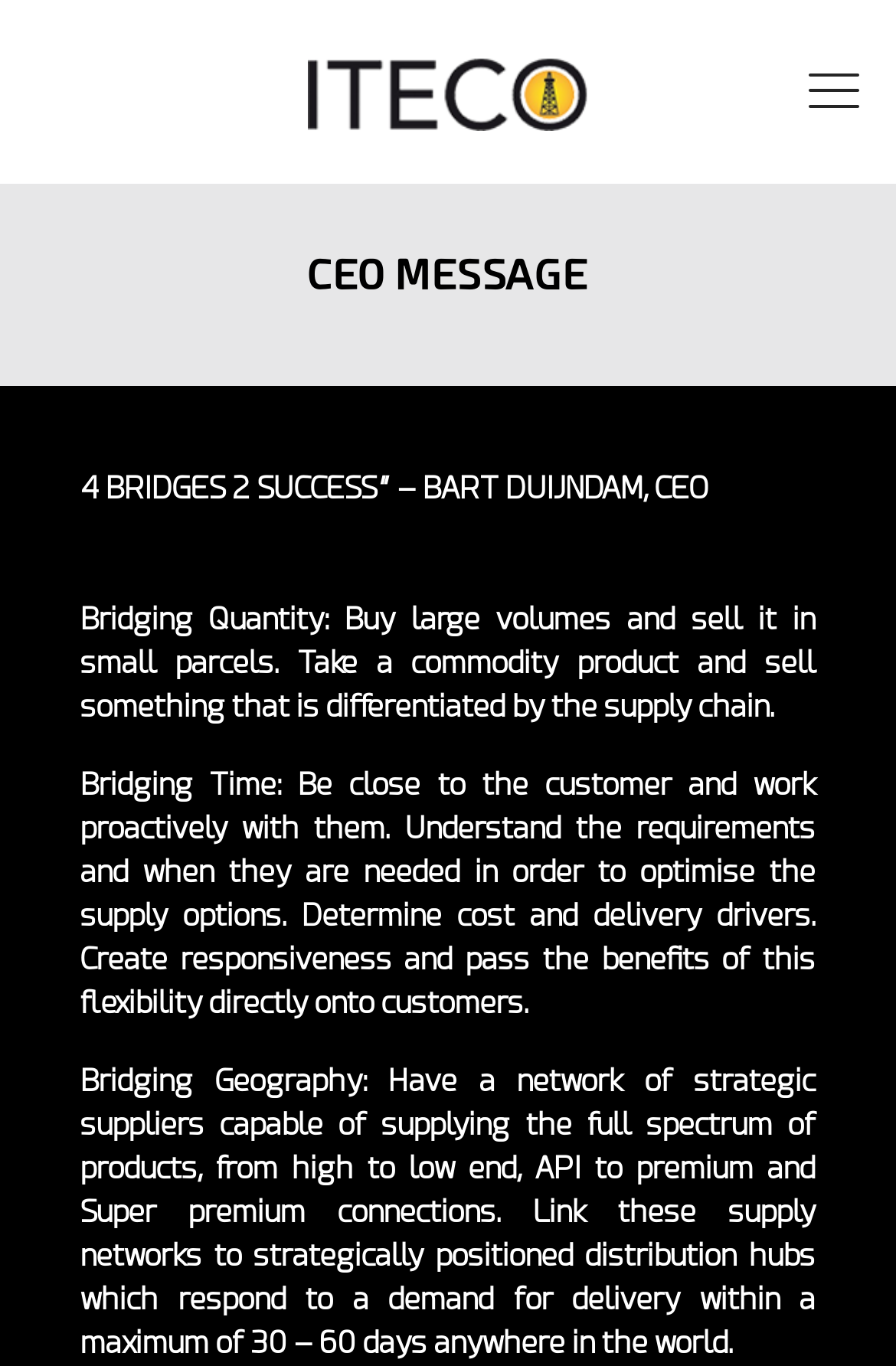Identify the bounding box for the UI element described as: "title="ITECO"". The coordinates should be four float numbers between 0 and 1, i.e., [left, top, right, bottom].

[0.128, 0.017, 0.872, 0.118]